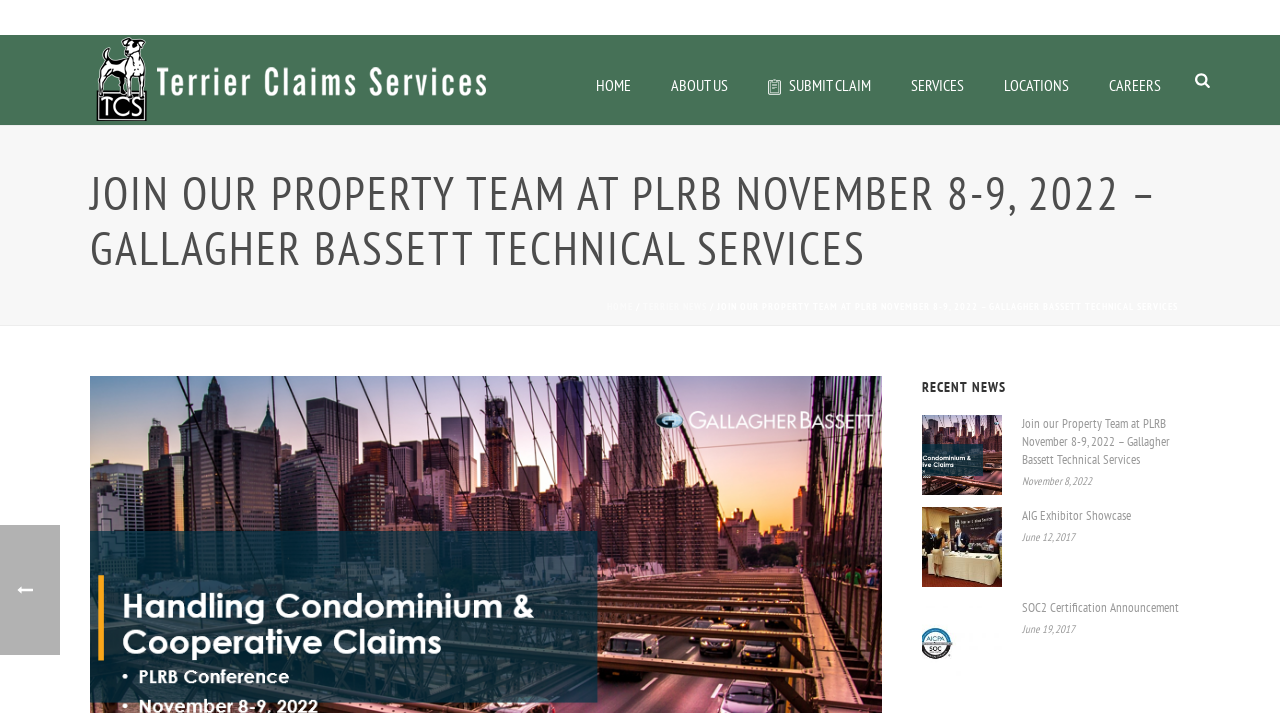Could you determine the bounding box coordinates of the clickable element to complete the instruction: "Click AIG Exhibitor Showcase"? Provide the coordinates as four float numbers between 0 and 1, i.e., [left, top, right, bottom].

[0.72, 0.711, 0.783, 0.823]